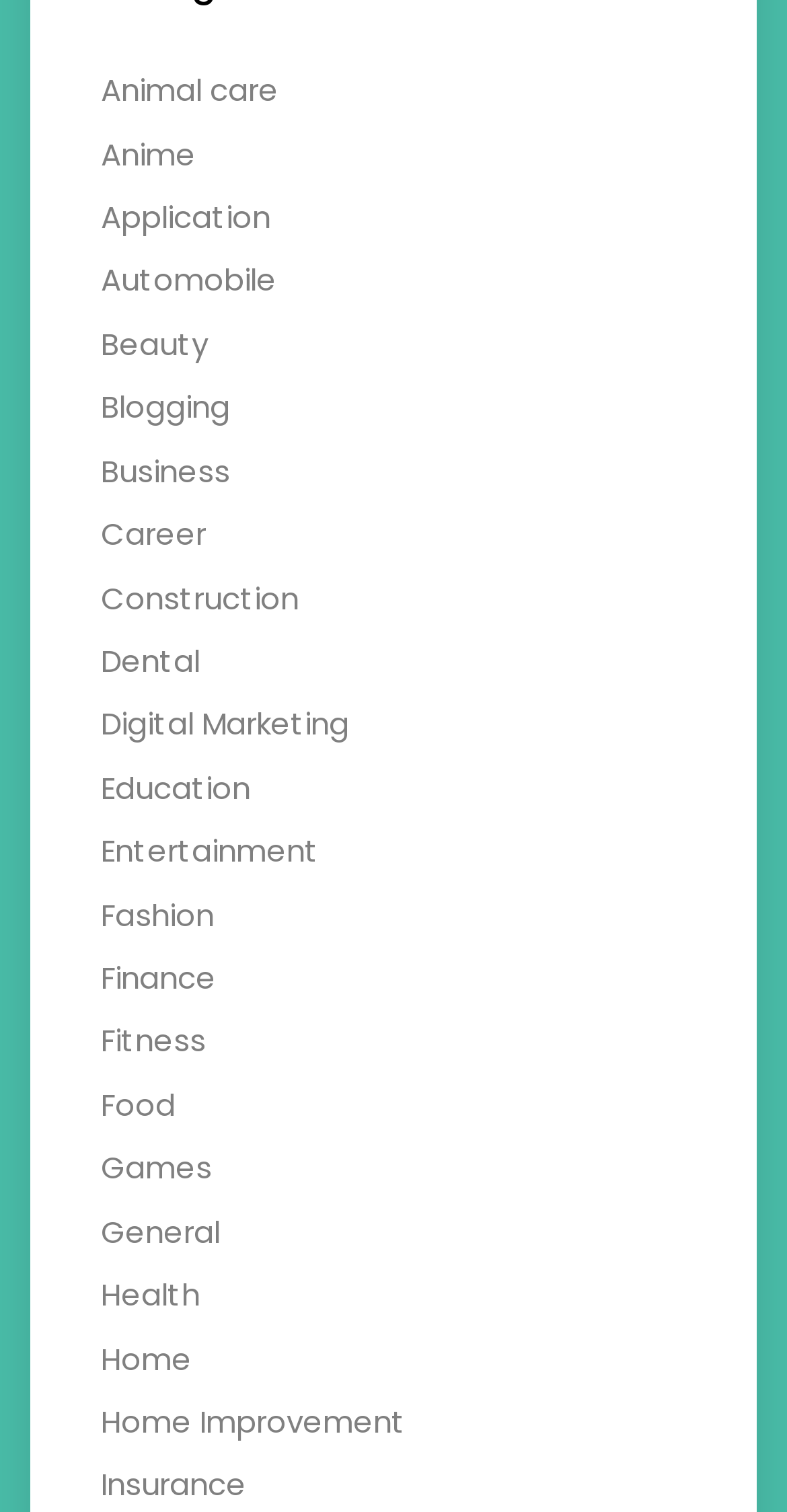Answer in one word or a short phrase: 
What is the category listed below 'Automobile'?

Beauty